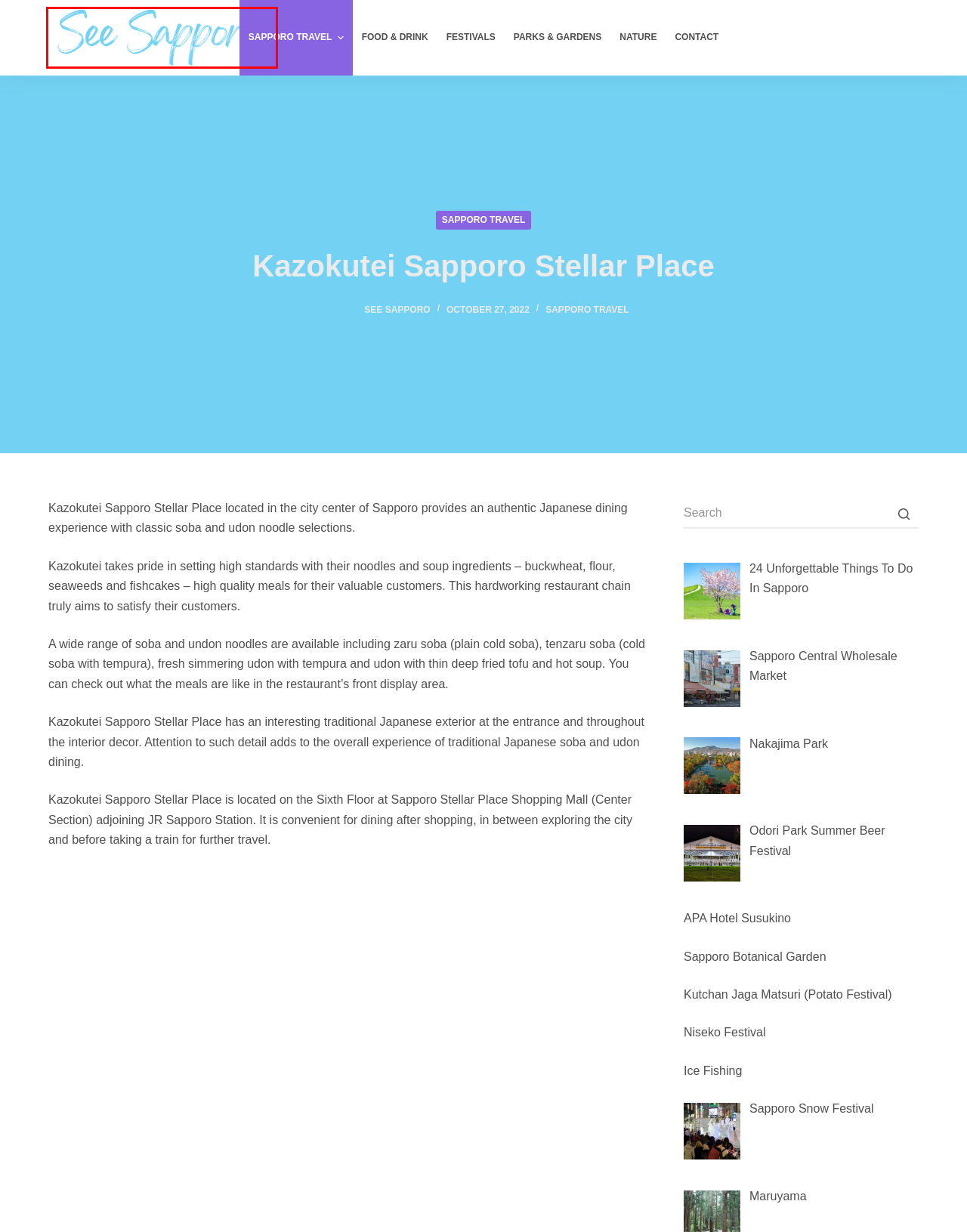Assess the screenshot of a webpage with a red bounding box and determine which webpage description most accurately matches the new page after clicking the element within the red box. Here are the options:
A. Sapporo Botanical Garden – See Sapporo
B. See Sapporo – You Guide To Sapporo
C. Sapporo Snow Festival – See Sapporo
D. Nature – See Sapporo
E. Festivals – See Sapporo
F. Ice Fishing – See Sapporo
G. Parks & Gardens – See Sapporo
H. Sapporo Travel – See Sapporo

B